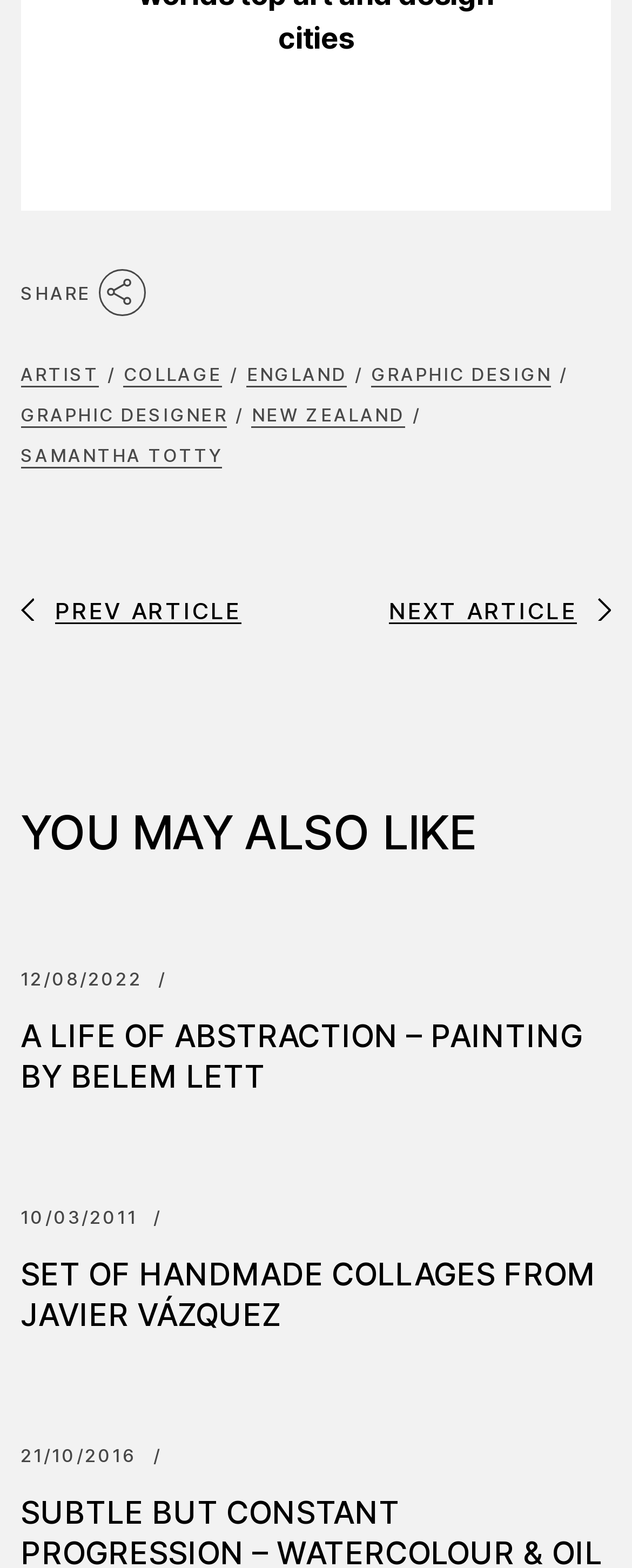Please identify the bounding box coordinates of the clickable area that will allow you to execute the instruction: "Click to become a patron at Patreon!".

[0.186, 0.078, 0.814, 0.1]